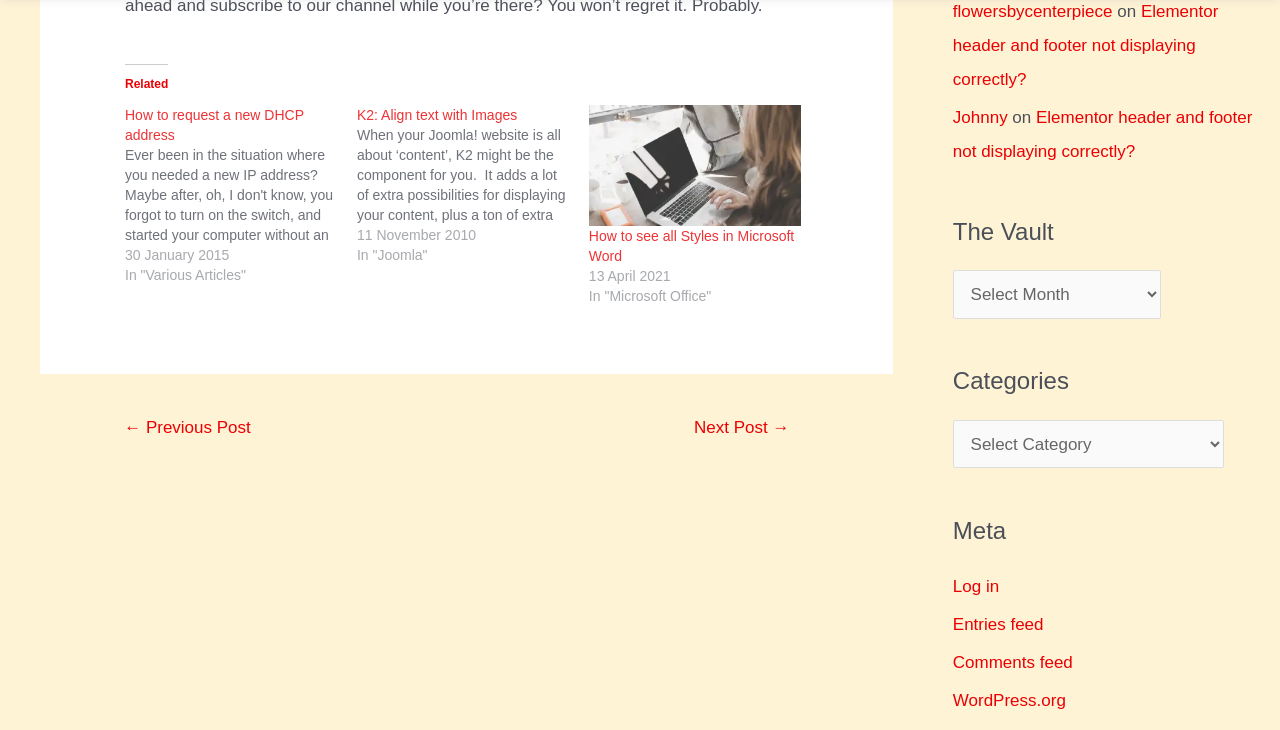Could you highlight the region that needs to be clicked to execute the instruction: "View the post 'How to see all Styles in Microsoft Word'"?

[0.46, 0.143, 0.626, 0.309]